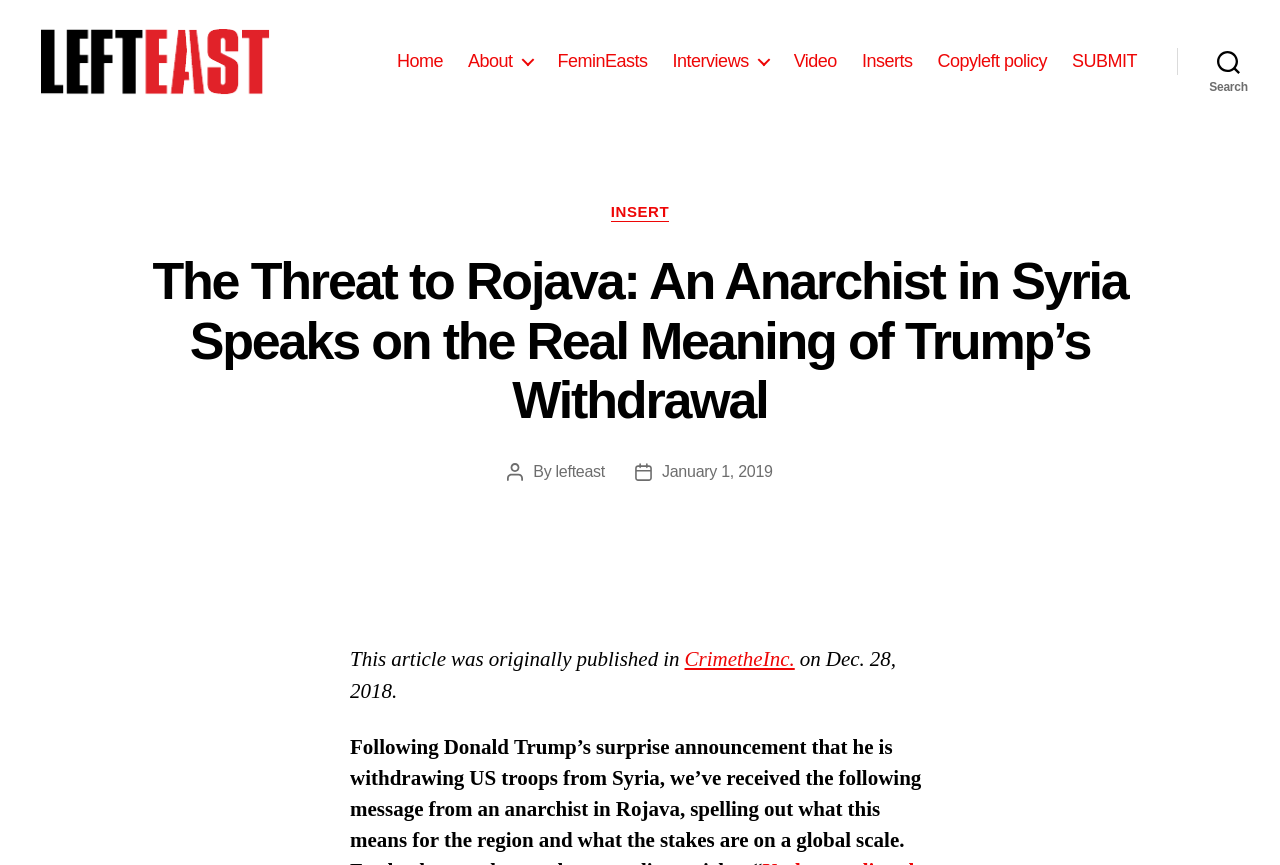Detail the features and information presented on the webpage.

The webpage appears to be an article page on a news or blog website. At the top left, there is a logo and a link to "Lefteast", which is likely the website's name. Below the logo, there is a horizontal navigation menu with links to various sections of the website, including "Home", "About", "FeminEasts", "Interviews", "Video", "Inserts", "Copyleft policy", and "SUBMIT".

To the right of the navigation menu, there is a search button. When expanded, the search button reveals a header section with a categories link and a heading that reads "The Threat to Rojava: An Anarchist in Syria Speaks on the Real Meaning of Trump’s Withdrawal". Below the heading, there is a section with the post author's information, including a link to "lefteast", and the post date, which is January 1, 2019.

Further down the page, there is another section with a static text that reads "This article was originally published in CrimetheInc. on Dec. 28, 2018." This section is followed by the main article content, which is not described in the accessibility tree.